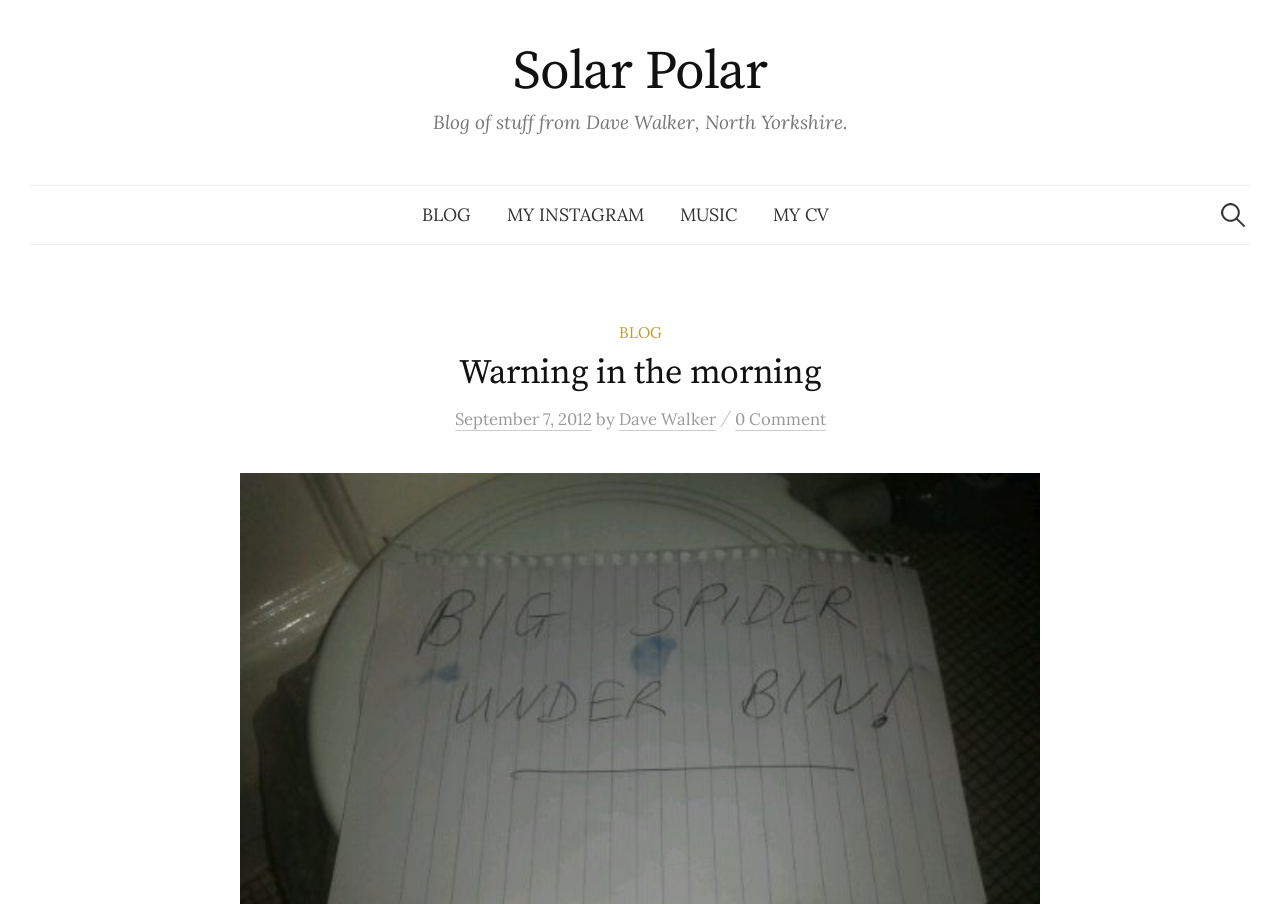Determine the bounding box coordinates of the target area to click to execute the following instruction: "View the post from September 7, 2012."

[0.355, 0.451, 0.462, 0.477]